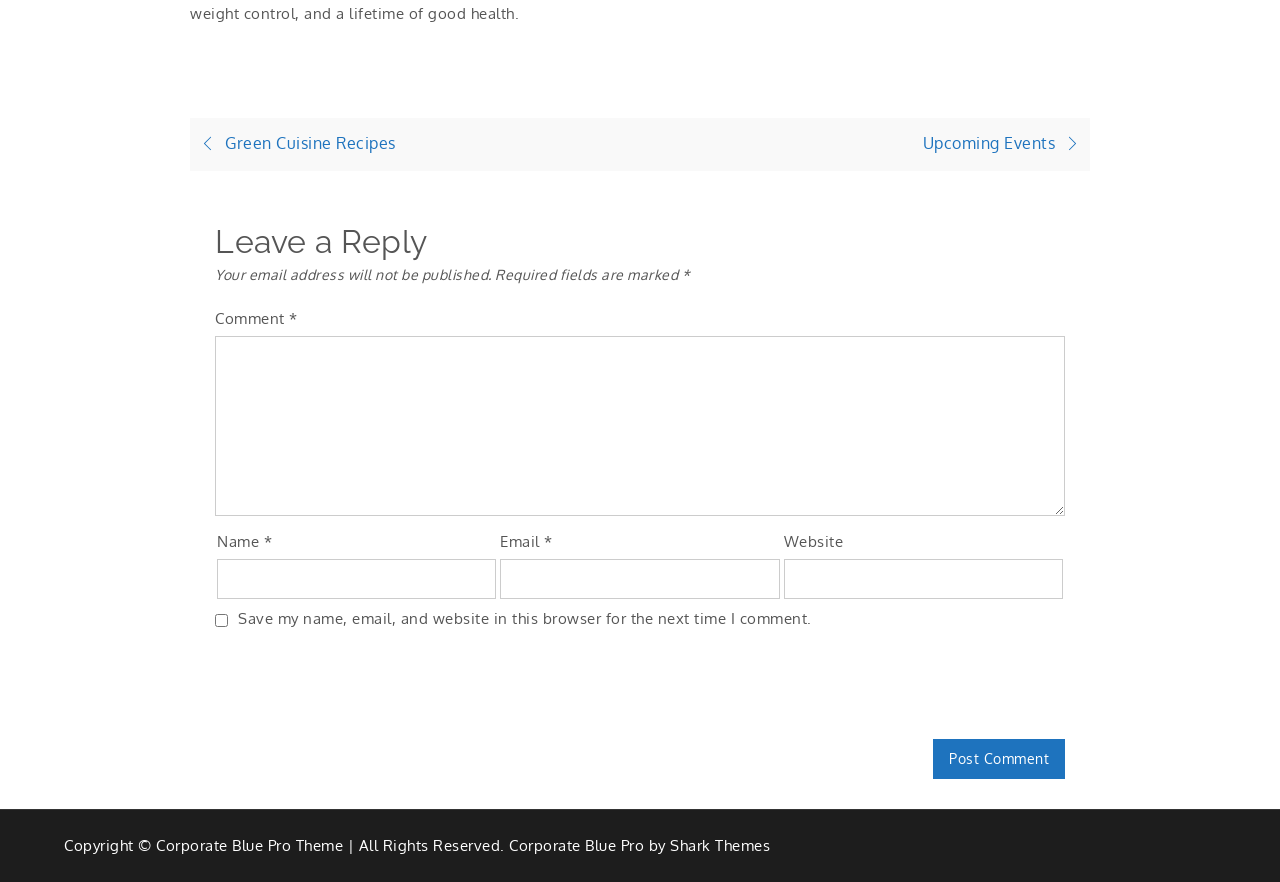Pinpoint the bounding box coordinates for the area that should be clicked to perform the following instruction: "Type your name".

[0.17, 0.634, 0.388, 0.68]